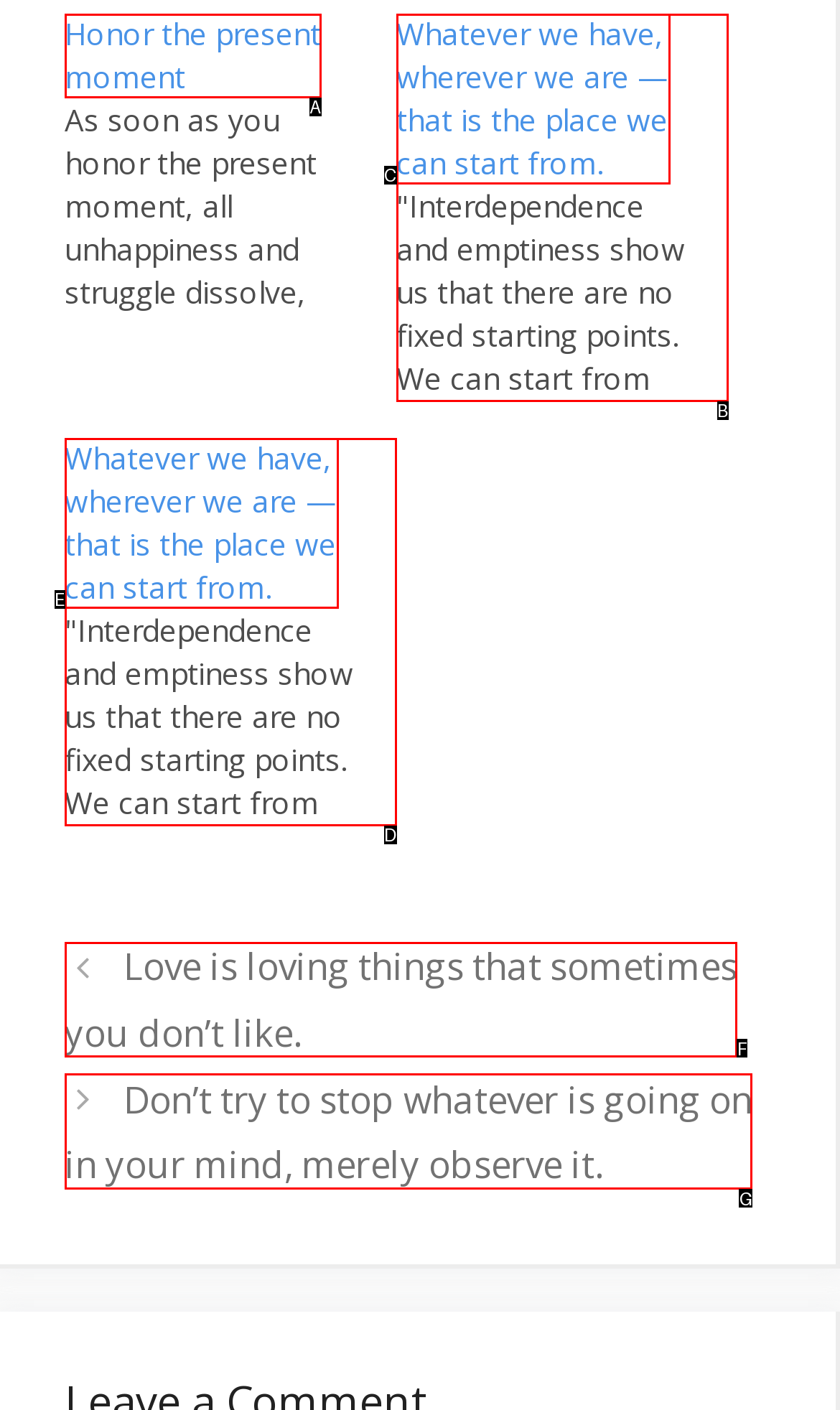Find the UI element described as: Costa Rica tours
Reply with the letter of the appropriate option.

None